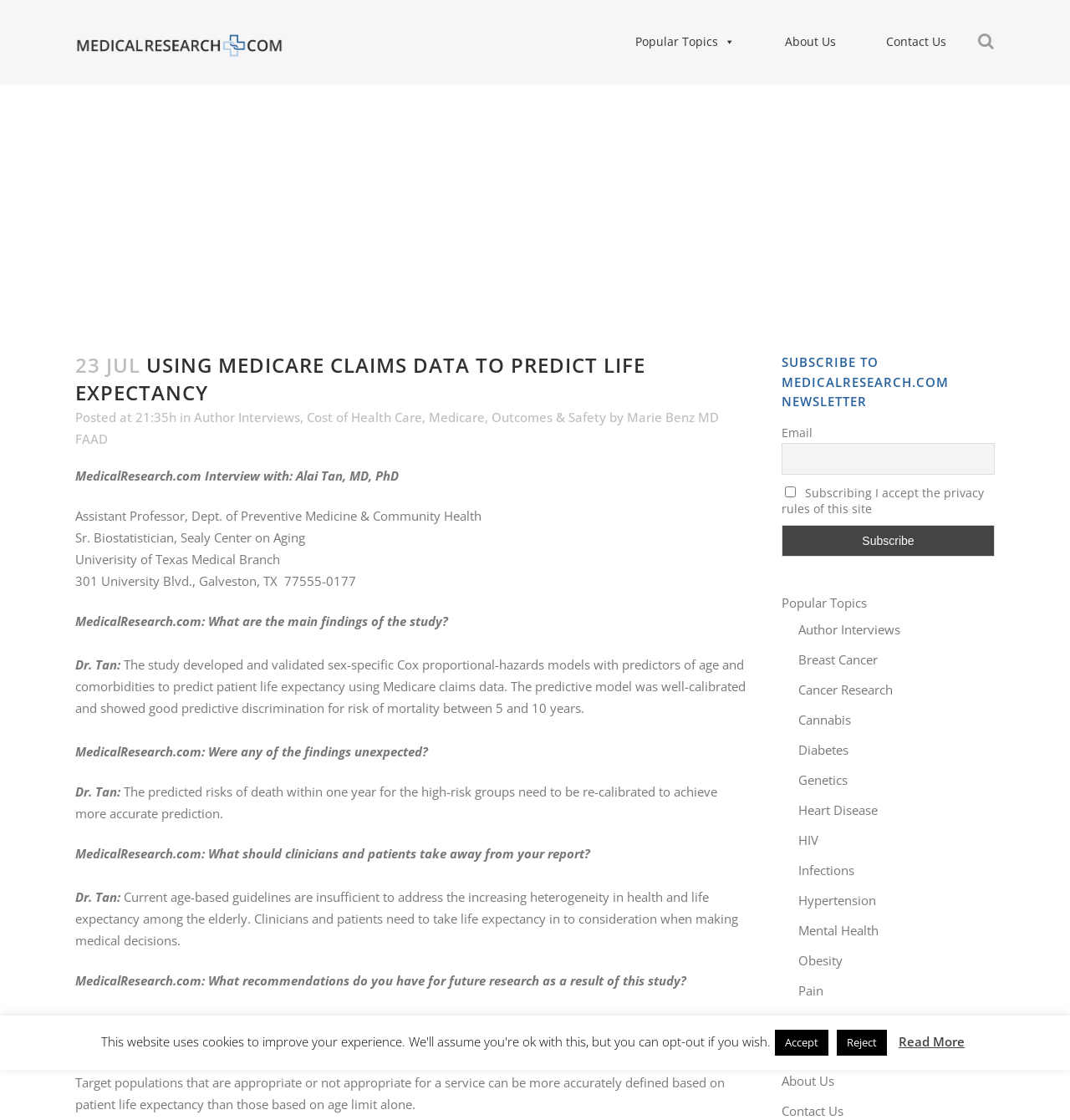Locate the bounding box coordinates of the region to be clicked to comply with the following instruction: "Read the interview with Dr. Alai Tan". The coordinates must be four float numbers between 0 and 1, in the form [left, top, right, bottom].

[0.07, 0.417, 0.373, 0.432]